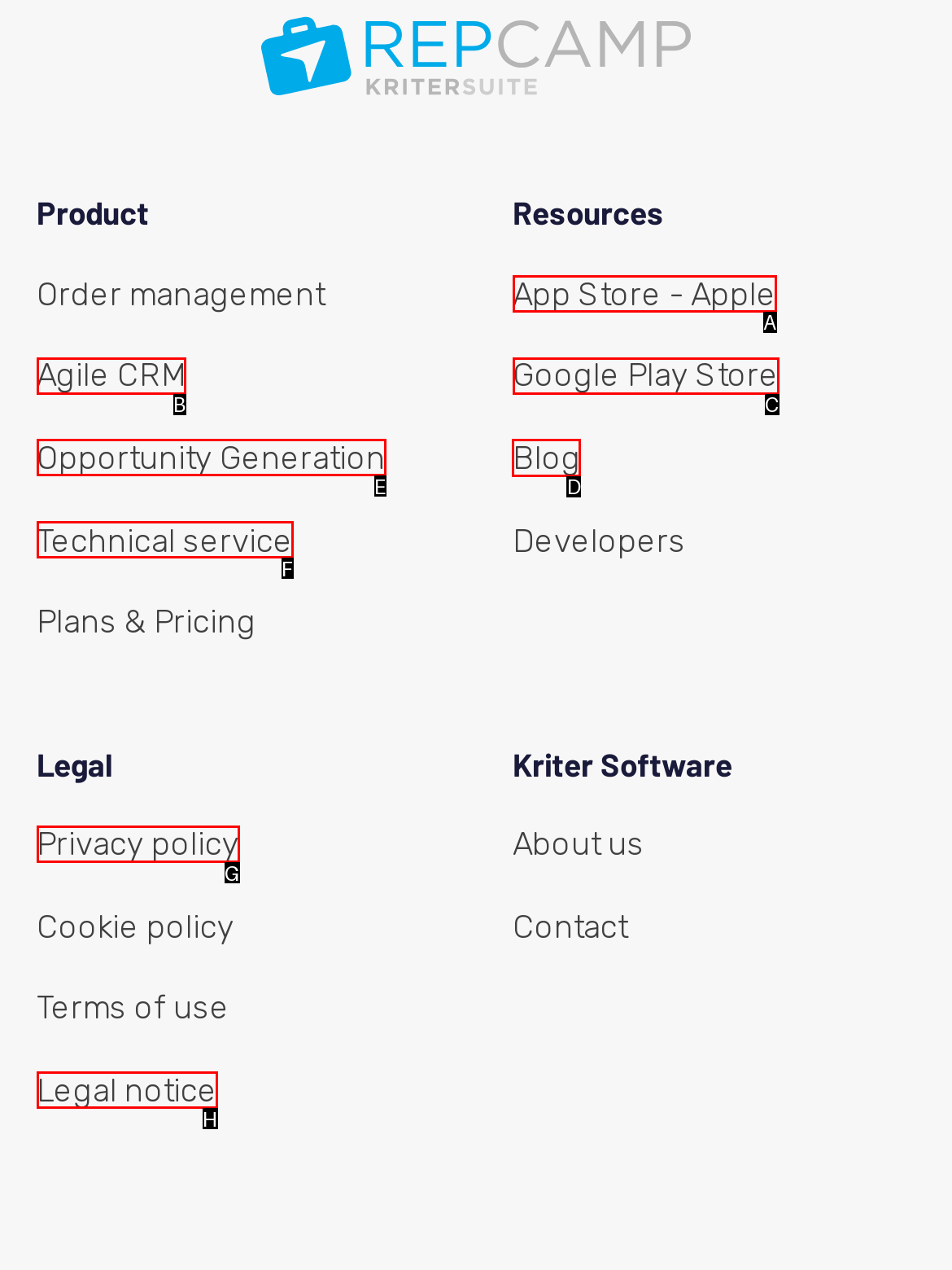Tell me which one HTML element I should click to complete the following task: Learn about Dynamic Health Tart Cherry Turmeric & Ginger Tonic Answer with the option's letter from the given choices directly.

None